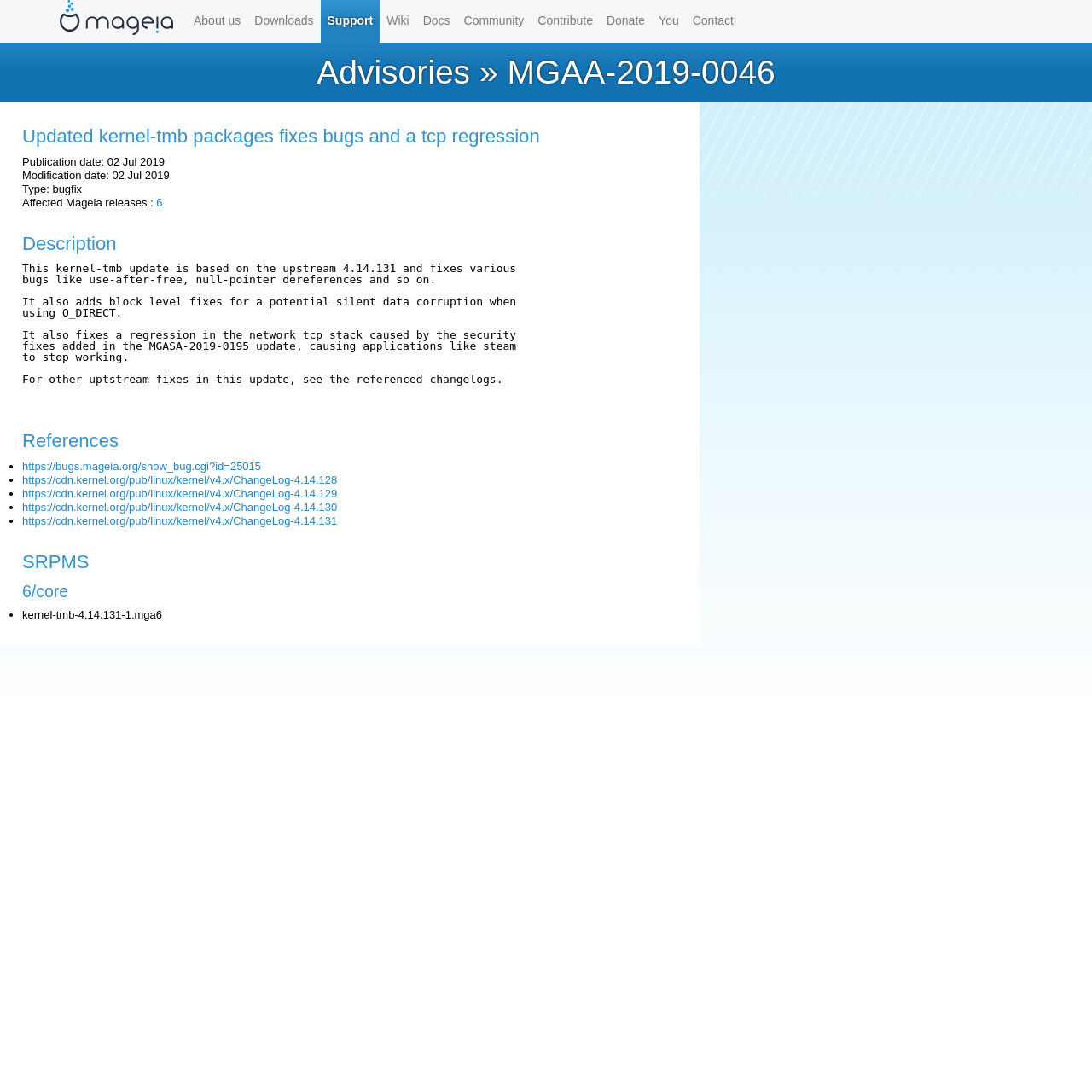Using the format (top-left x, top-left y, bottom-right x, bottom-right y), and given the element description, identify the bounding box coordinates within the screenshot: About us

[0.171, 0.0, 0.227, 0.039]